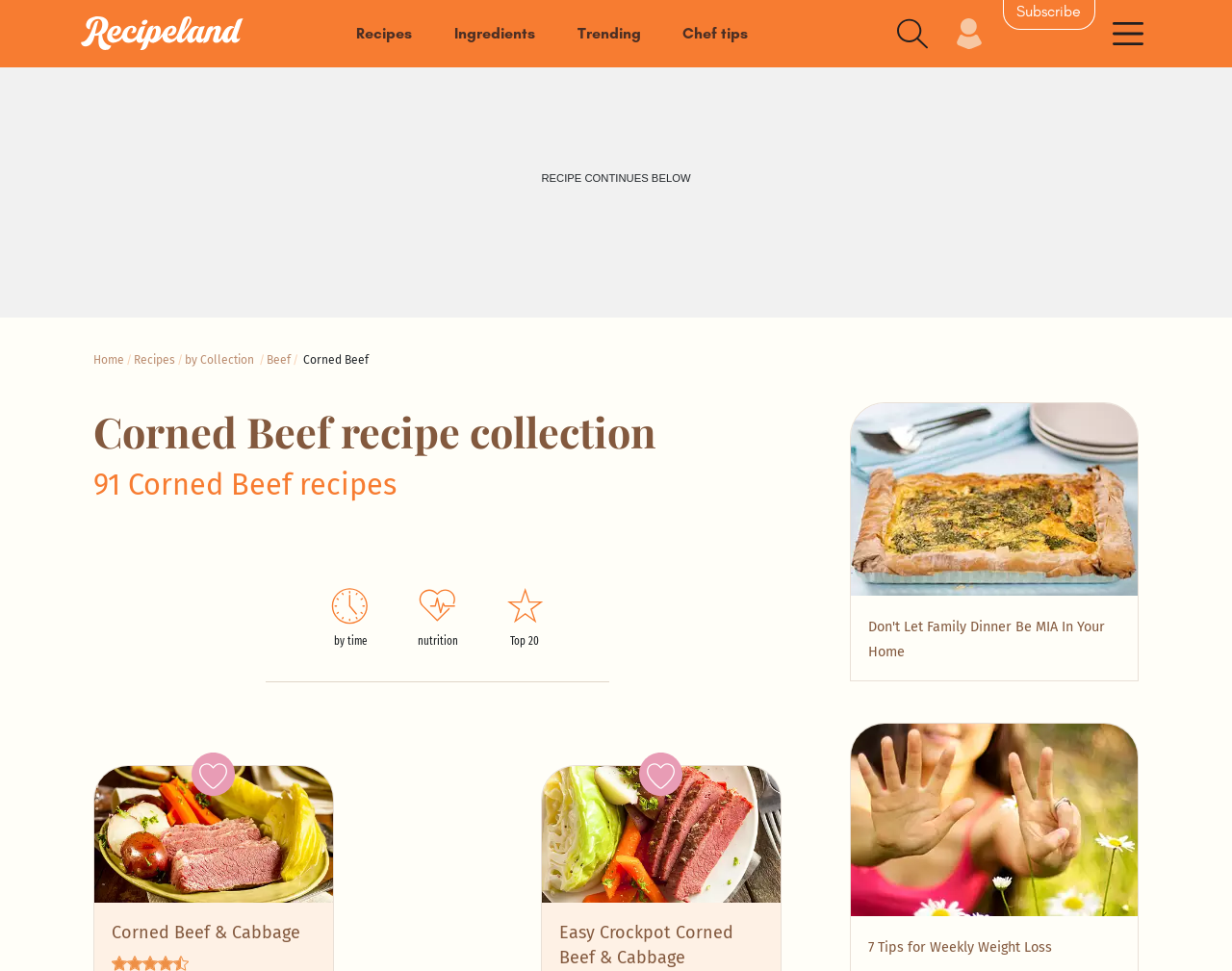Identify and extract the heading text of the webpage.

Corned Beef recipe collection